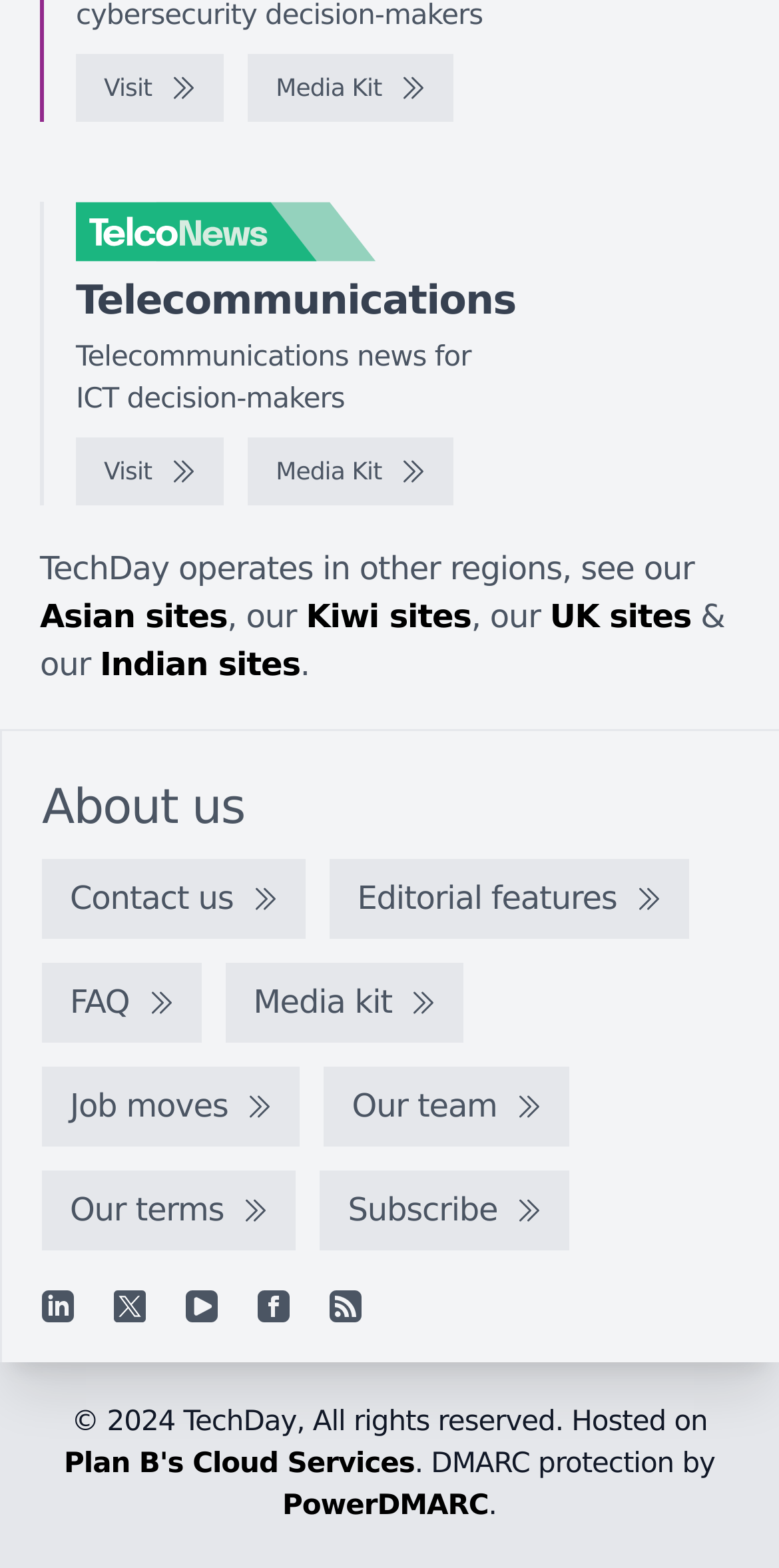Identify the bounding box coordinates of the area you need to click to perform the following instruction: "View license agreement".

None